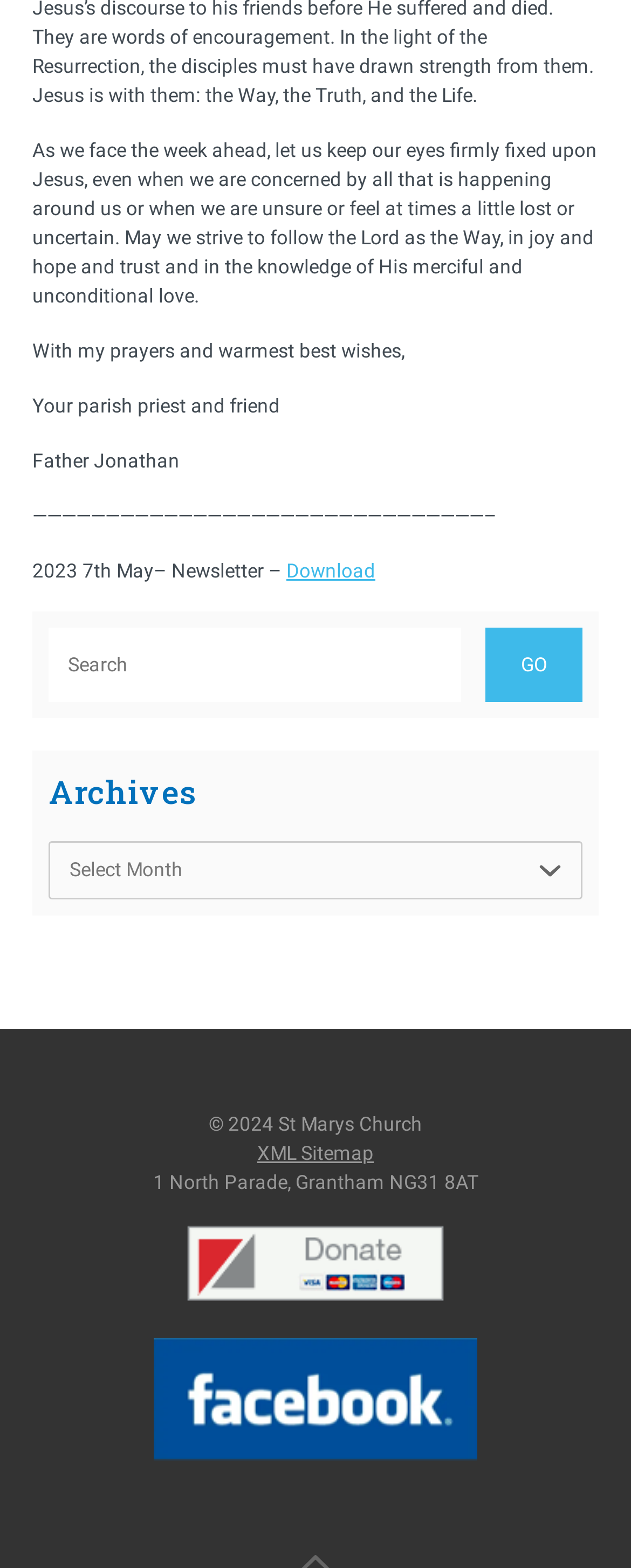Provide the bounding box coordinates of the HTML element described by the text: "name="s" placeholder="Search"".

[0.077, 0.4, 0.731, 0.448]